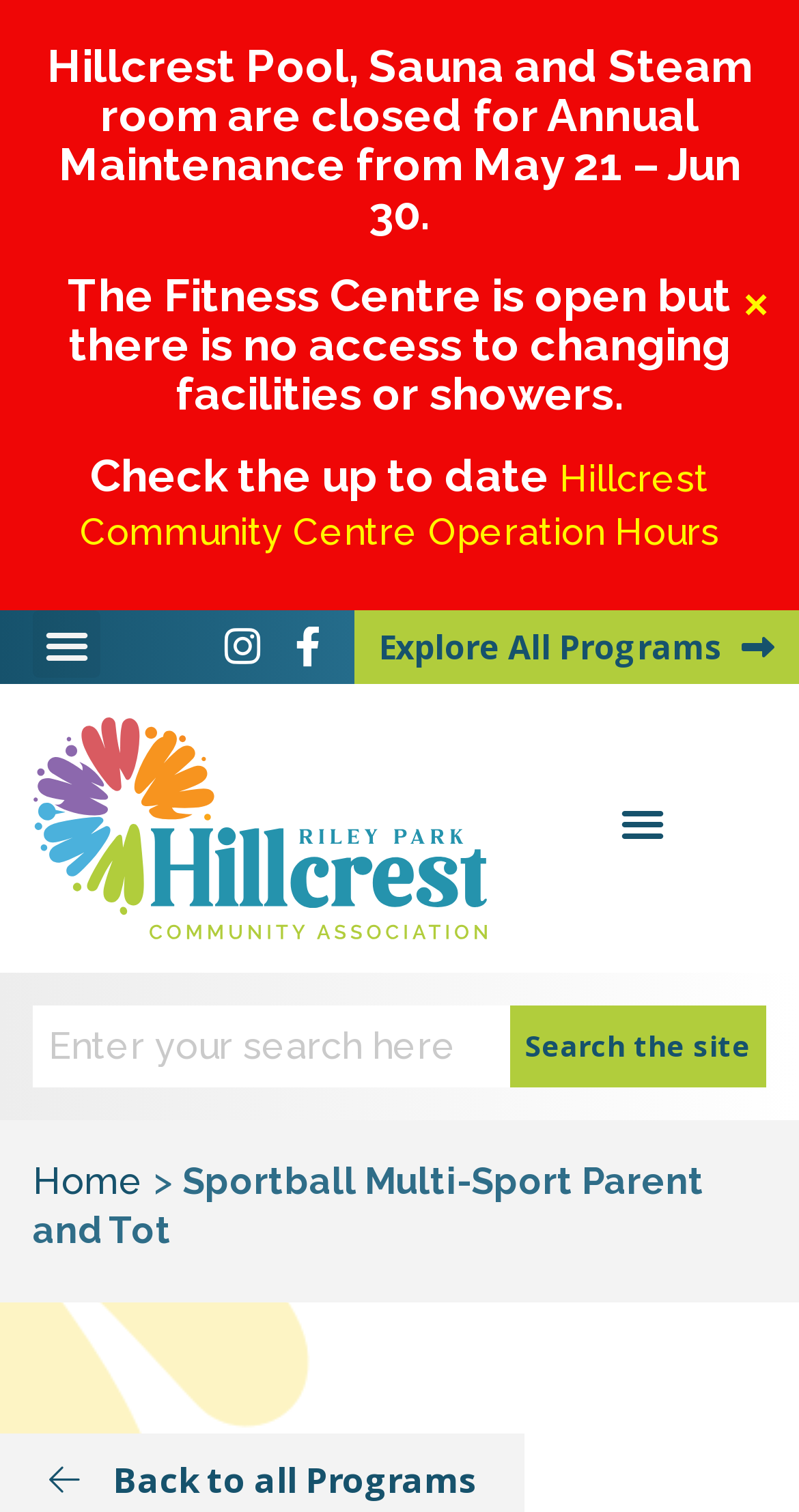Generate a comprehensive caption for the webpage you are viewing.

This webpage appears to be a program description page for Sportball Multi-Sport Parent and Tot at Hillcrest Community Centre. 

At the top of the page, there are three notification messages. The first one announces that the Hillcrest Pool, Sauna, and Steam room are closed for annual maintenance from May 21 to June 30. The second notification informs that the Fitness Centre is open but with limited access to changing facilities or showers. The third notification is incomplete, but it seems to be encouraging users to check the up-to-date operation hours, which is linked to the Hillcrest Community Centre Operation Hours page.

On the top right corner, there is a "Close" button with a "✕" symbol inside. Below the notifications, there are several navigation buttons and links. A "Menu Toggle" button is located on the top left, and another identical button is on the top right. There are also several links with no text, possibly representing icons or images. 

A prominent link, "Explore All Programs", is placed in the middle of the page, with another identical link at the bottom. The page title, "Sportball Multi-Sport Parent and Tot", is displayed at the bottom of the page. 

A search bar is located near the bottom of the page, with a "Search" button and a placeholder text "Search the site". There are also several other links and buttons scattered throughout the page, including a "Home" link at the bottom left.